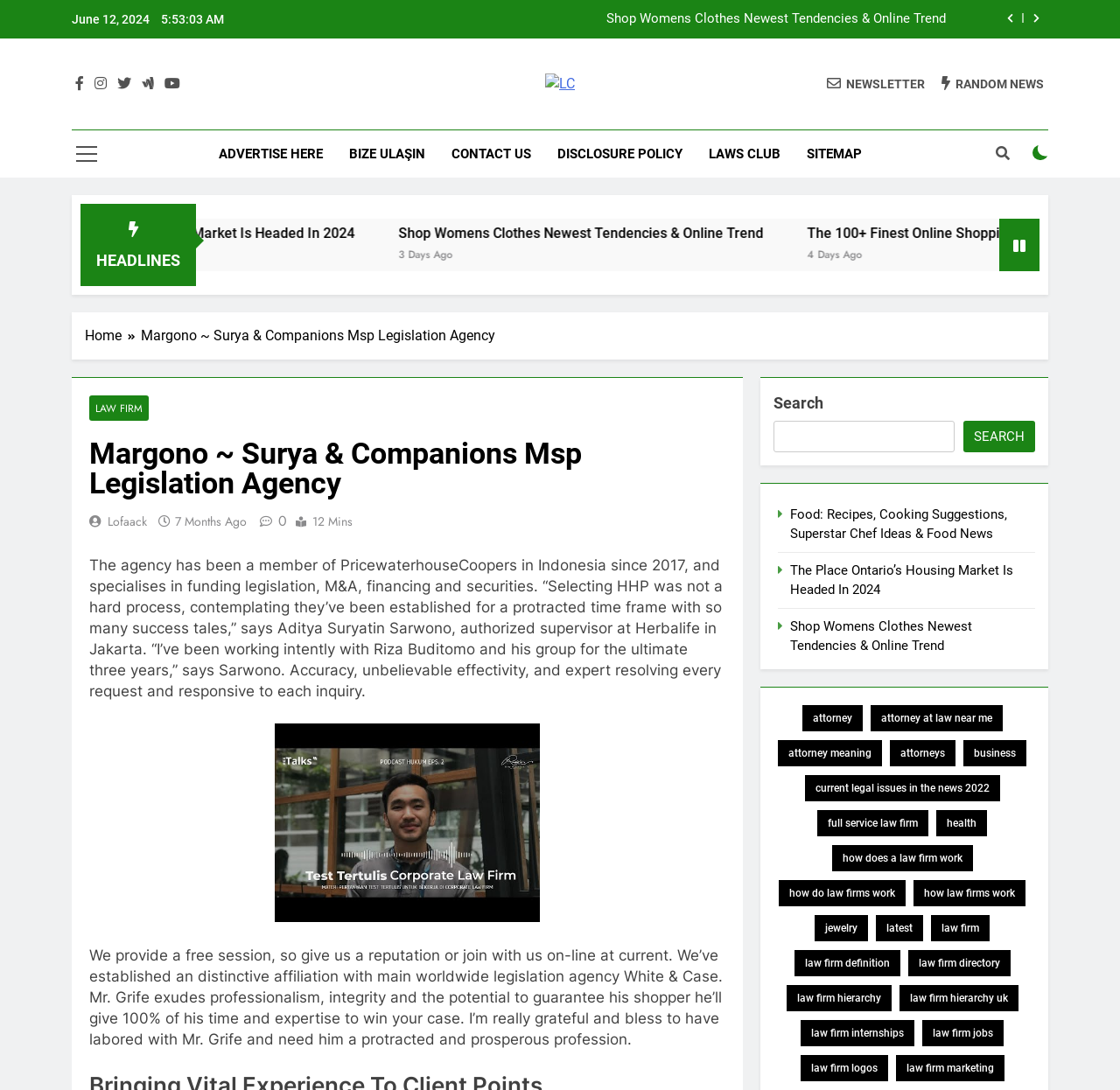Find the bounding box coordinates for the area that should be clicked to accomplish the instruction: "Click the 'LC' link".

[0.487, 0.067, 0.513, 0.087]